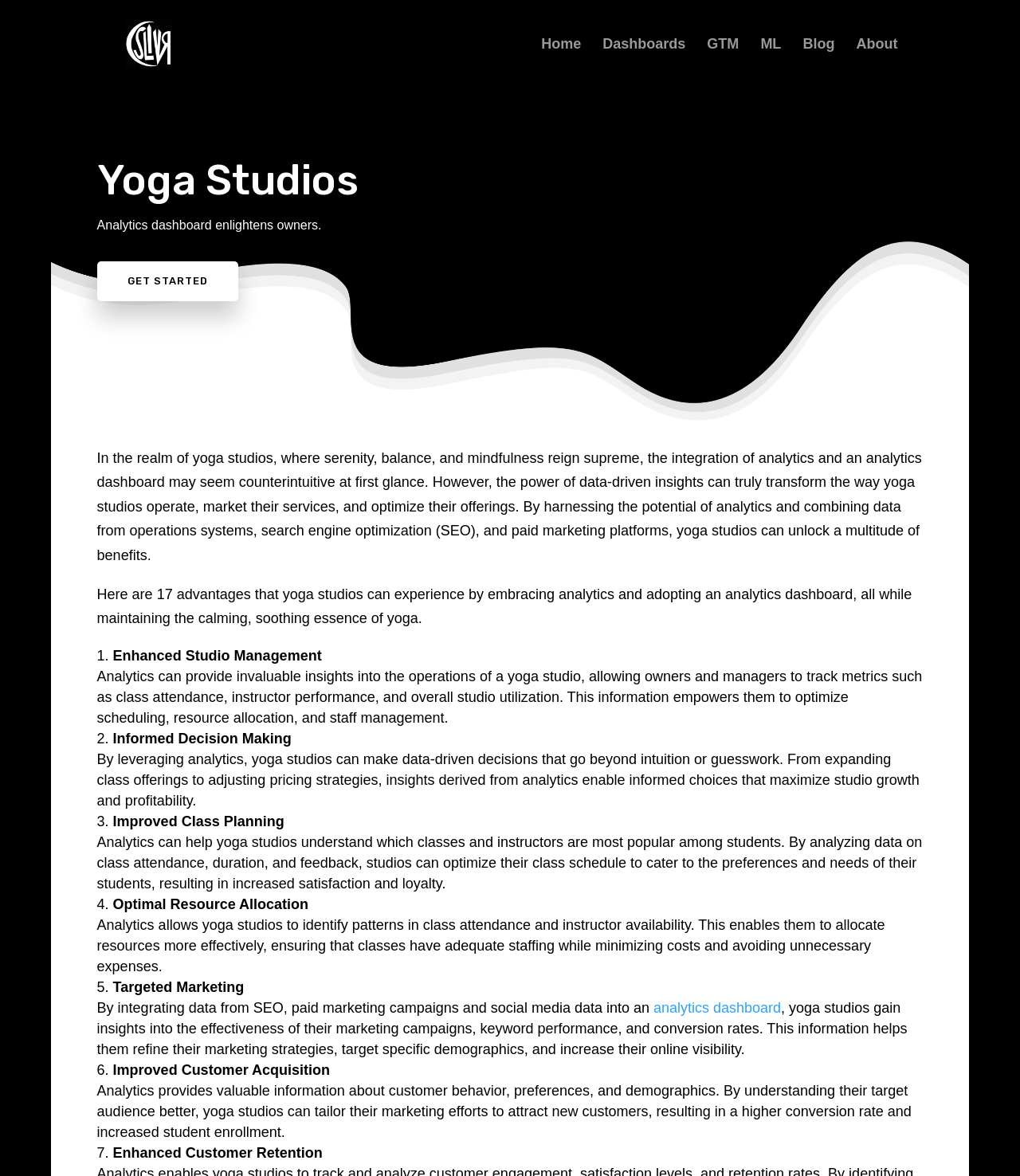Determine the bounding box coordinates of the clickable region to carry out the instruction: "Click on the 'Dashboards' link".

[0.591, 0.033, 0.672, 0.075]